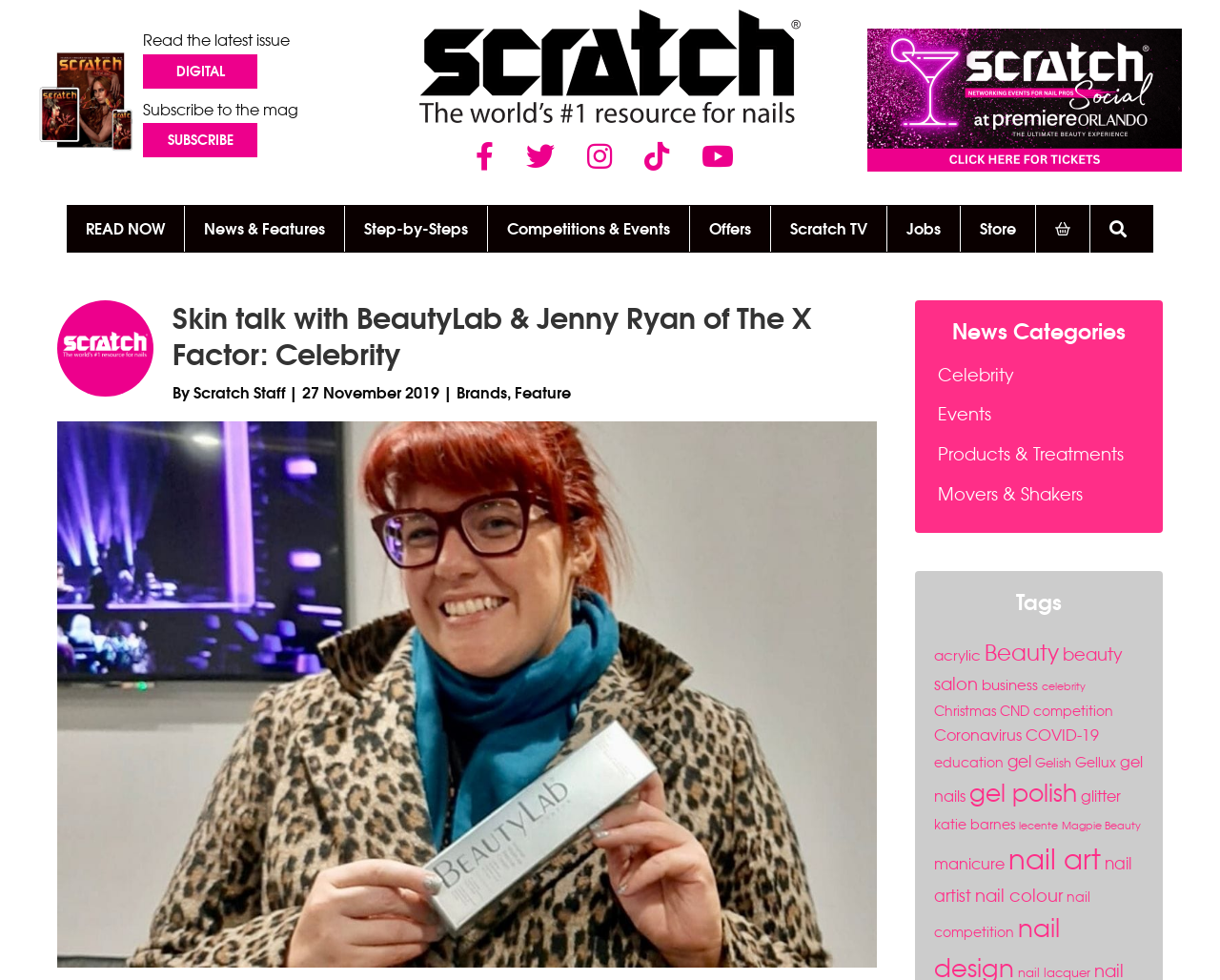Identify the bounding box coordinates of the region that should be clicked to execute the following instruction: "Subscribe to the mag".

[0.117, 0.102, 0.245, 0.121]